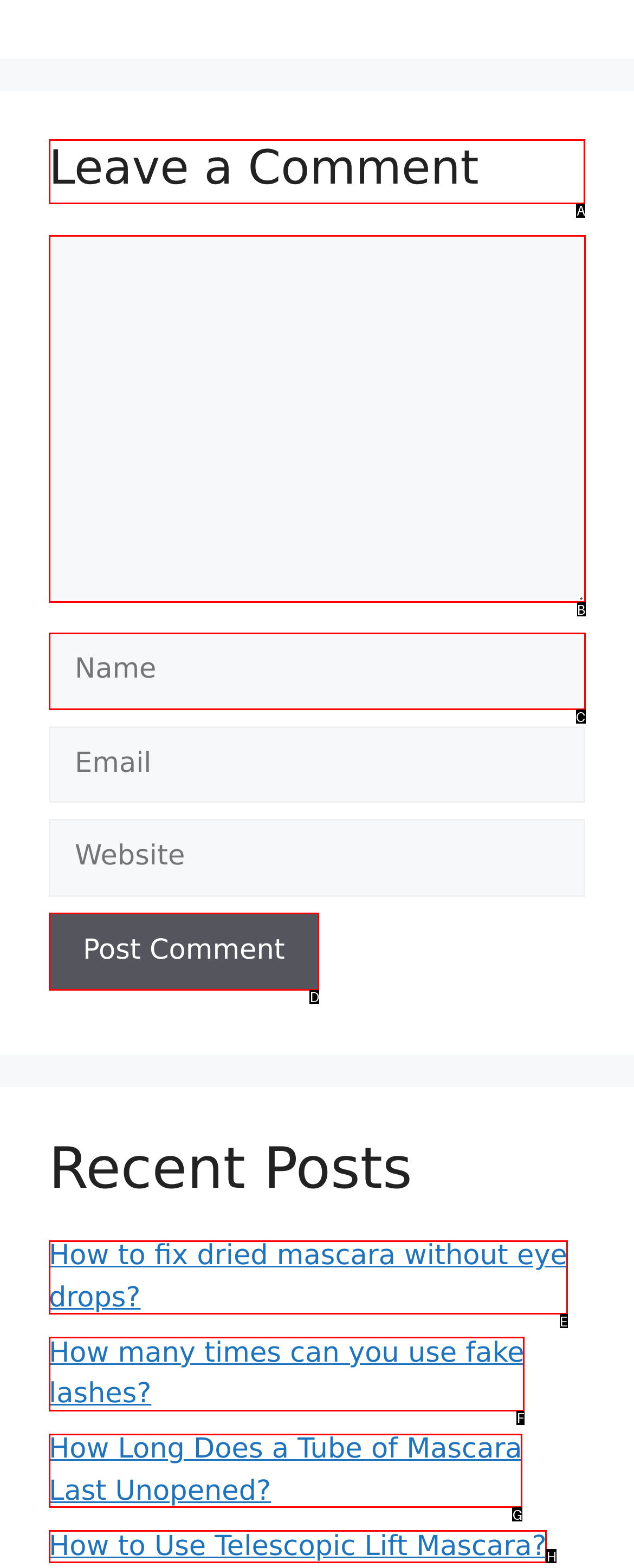Determine the letter of the UI element I should click on to complete the task: leave a comment from the provided choices in the screenshot.

A